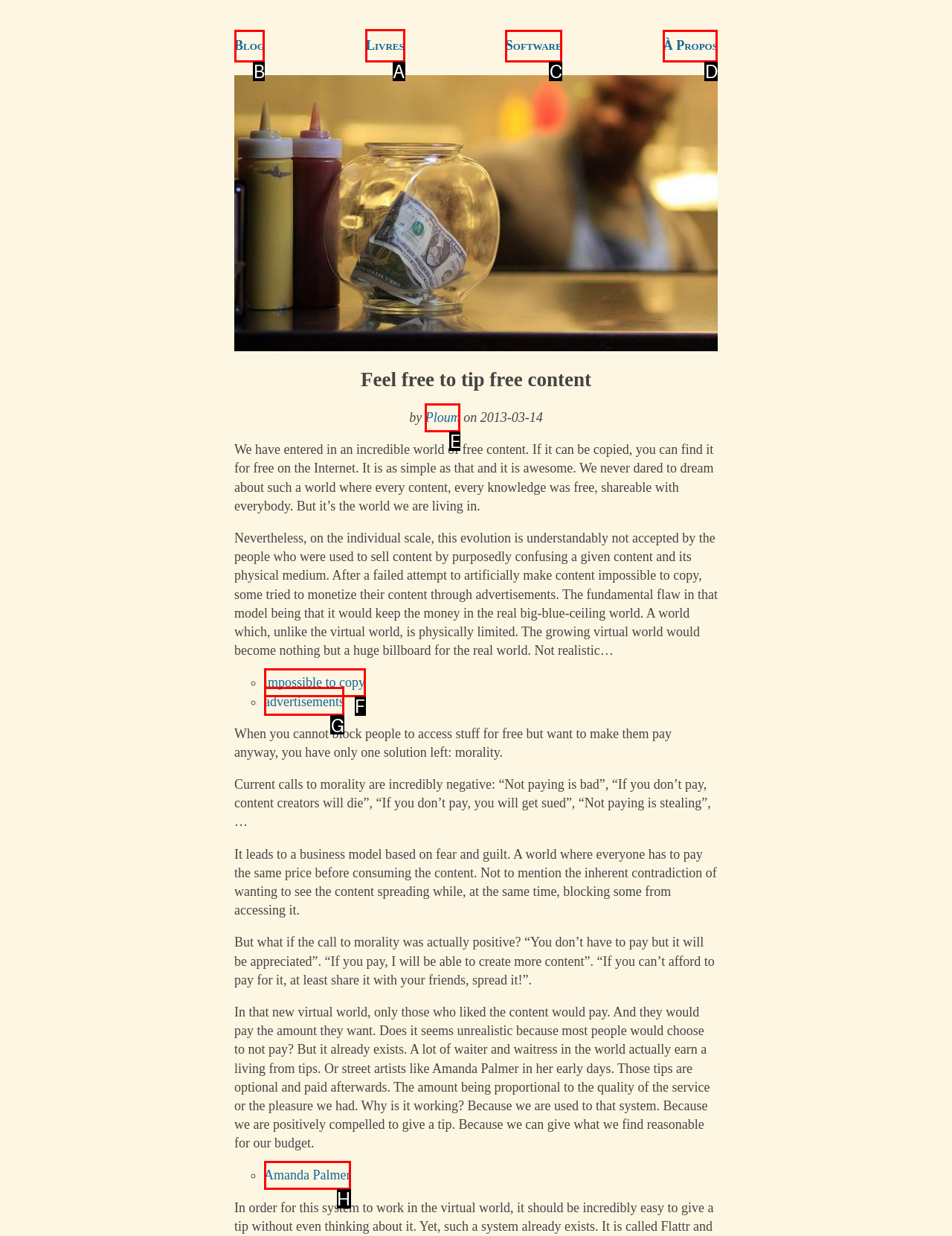Tell me which one HTML element you should click to complete the following task: Click on the 'Livres' link
Answer with the option's letter from the given choices directly.

A